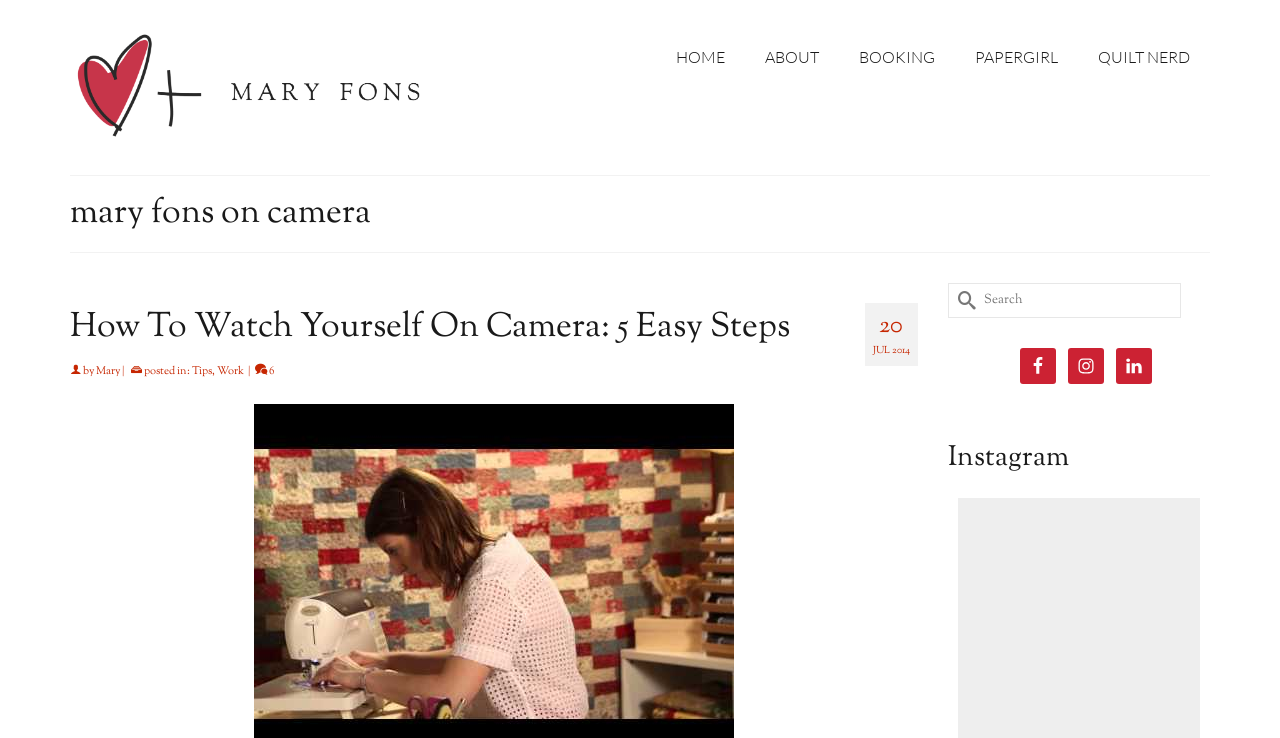Create a full and detailed caption for the entire webpage.

The webpage is an archive page for "mary fons on camera" on the Mary Fons website. At the top, there is a navigation menu with links to "HOME", "ABOUT", "BOOKING", "PAPERGIRL", and "QUILT NERD". Below the navigation menu, there is a heading that reads "mary fons on camera" with a subheading that indicates there are 20 posts from July 2014.

The main content of the page is a blog post titled "How To Watch Yourself On Camera: 5 Easy Steps" written by Mary. The post has a brief introduction, followed by the main content. Below the post, there are links to categories "Tips" and "Work", as well as a comment count of 6.

On the right side of the page, there is a search bar with a label "Search for:" and a submit button. Below the search bar, there are social media links to Facebook, Instagram, and LinkedIn, each with an accompanying icon.

At the bottom of the page, there is a heading that reads "Instagram", but it does not appear to be a functional section.